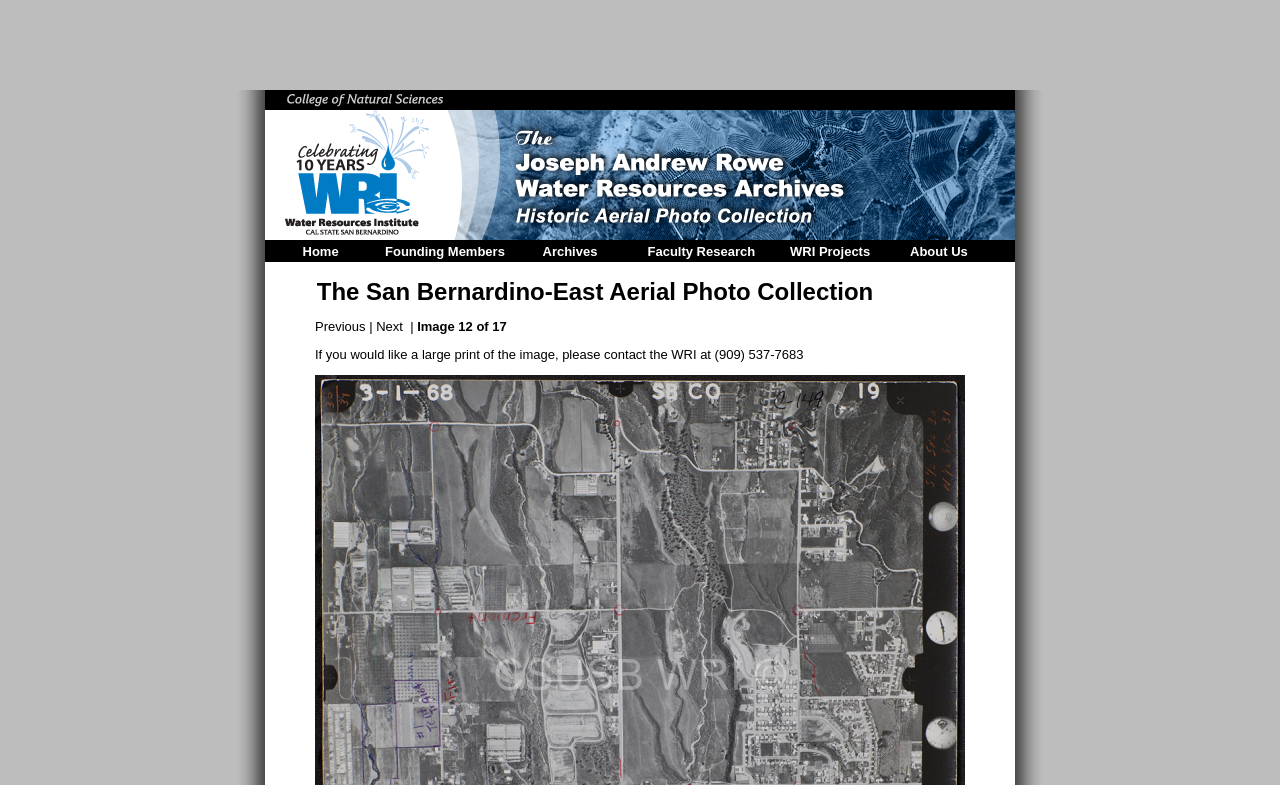Locate the bounding box coordinates of the element to click to perform the following action: 'Click on the 'HOME' link'. The coordinates should be given as four float values between 0 and 1, in the form of [left, top, right, bottom].

None